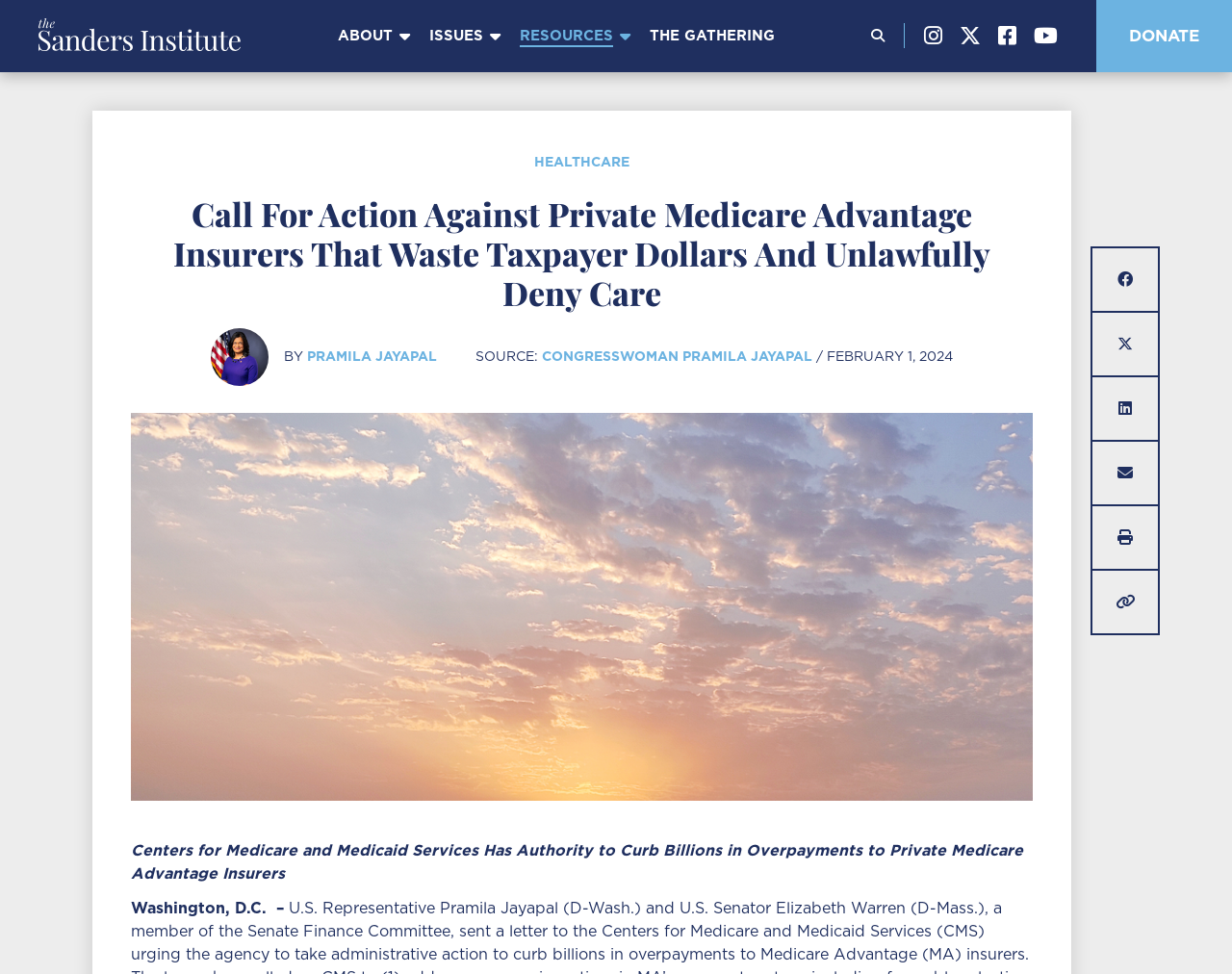Kindly respond to the following question with a single word or a brief phrase: 
What is the purpose of the search box?

Search for resources